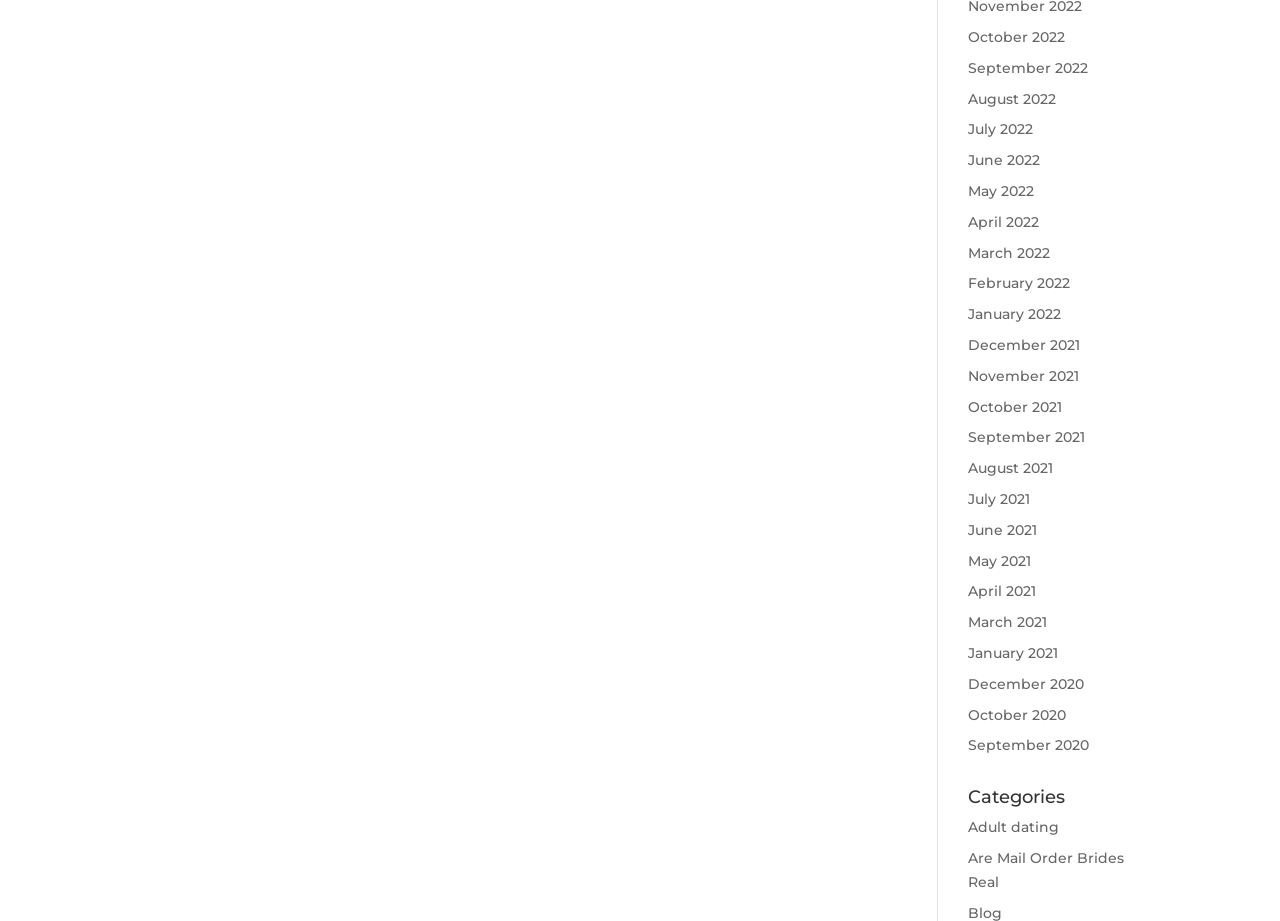Provide the bounding box coordinates of the UI element this sentence describes: "Facebook".

None